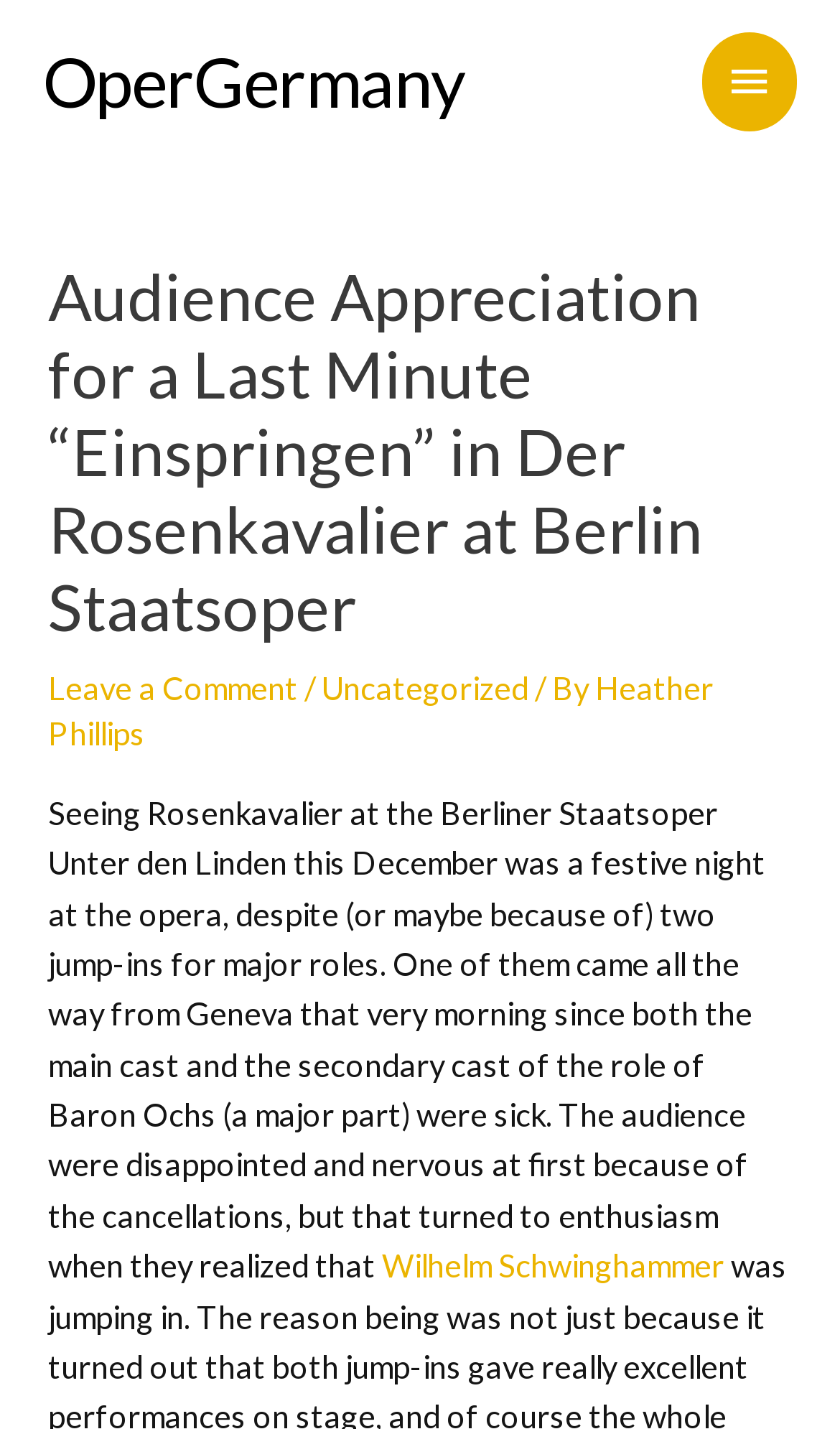What is the role of Wilhelm Schwinghammer?
Based on the image, give a one-word or short phrase answer.

Baron Ochs